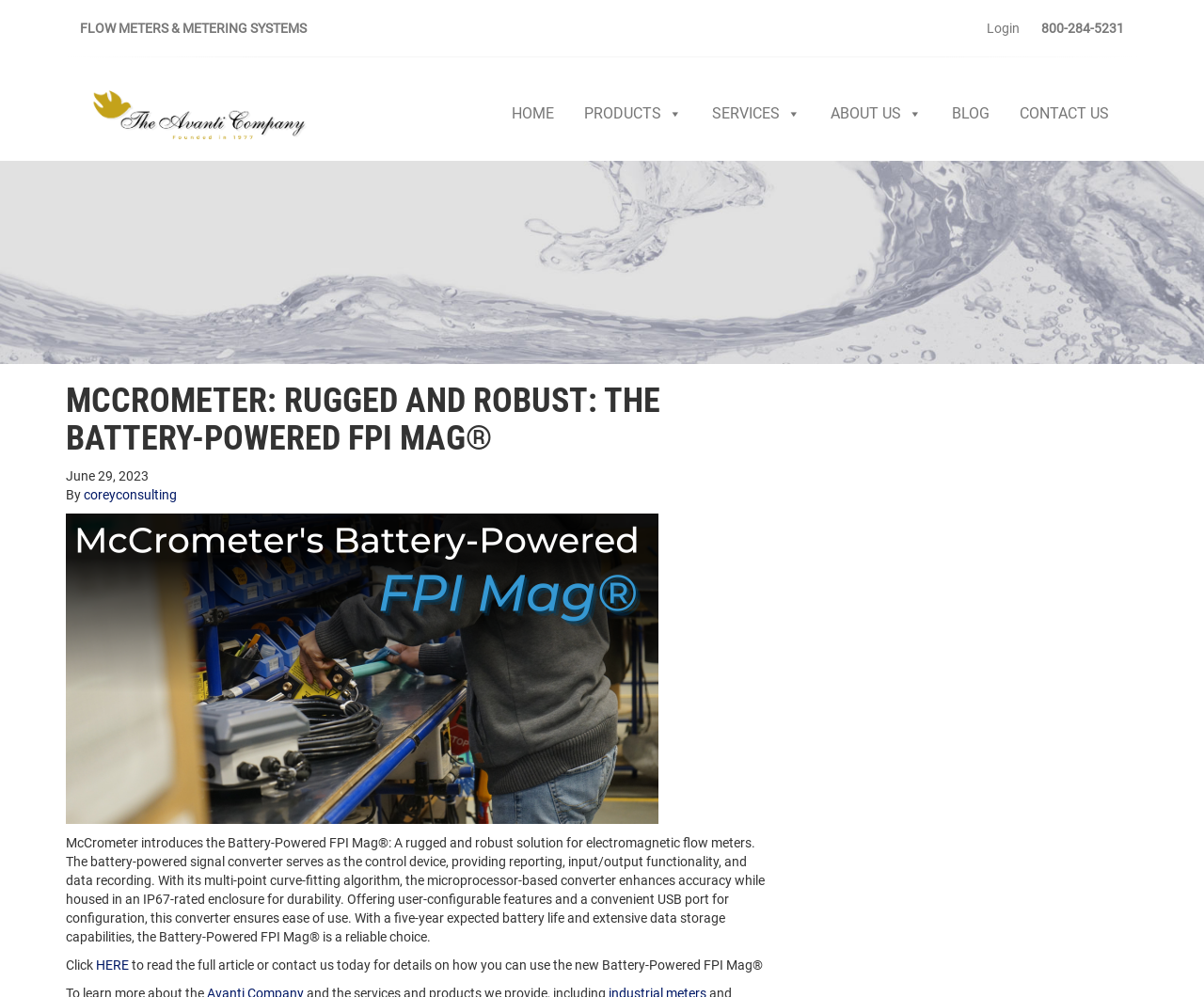Give a succinct answer to this question in a single word or phrase: 
What type of solution is the Battery-Powered FPI Mag®?

Rugged and robust